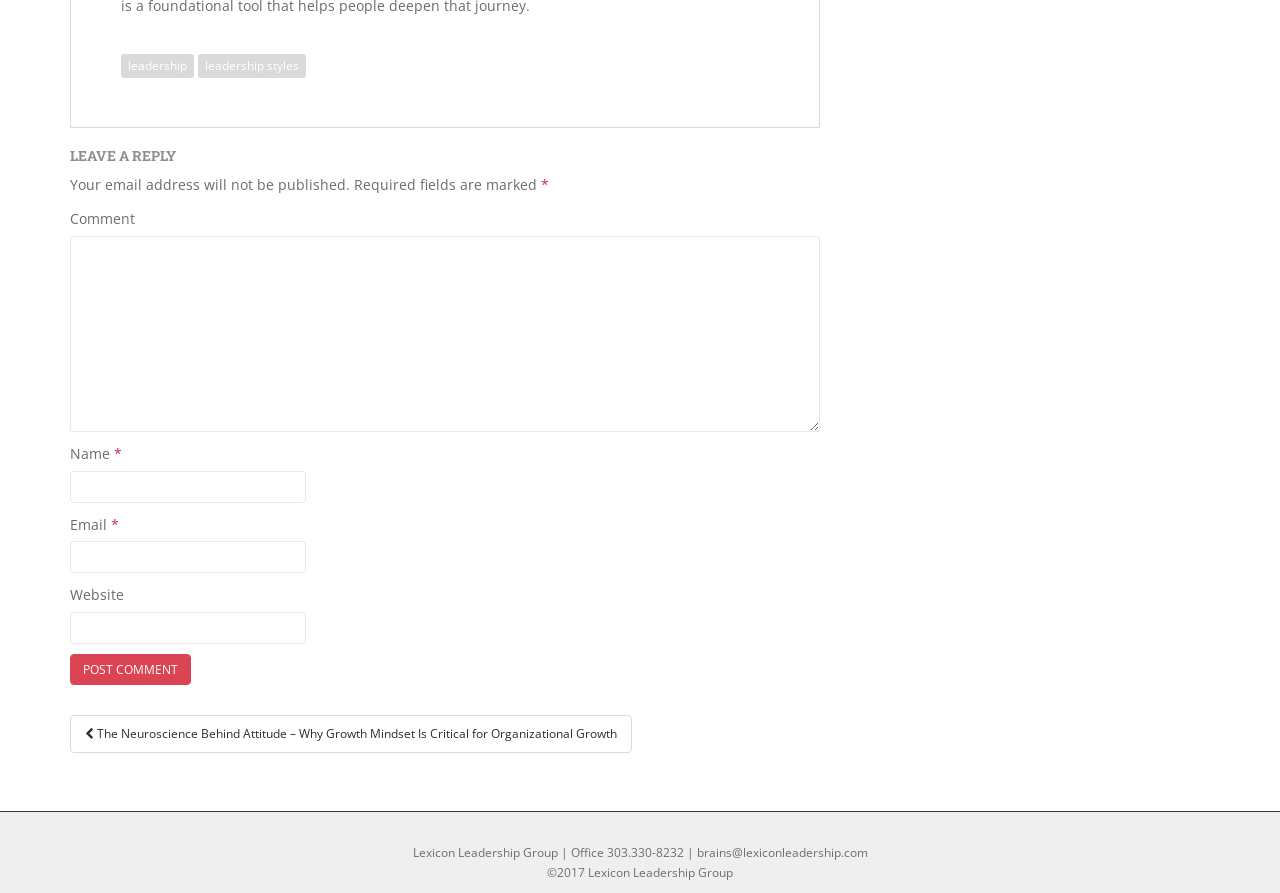What is required to post a comment?
Using the visual information from the image, give a one-word or short-phrase answer.

Name and email